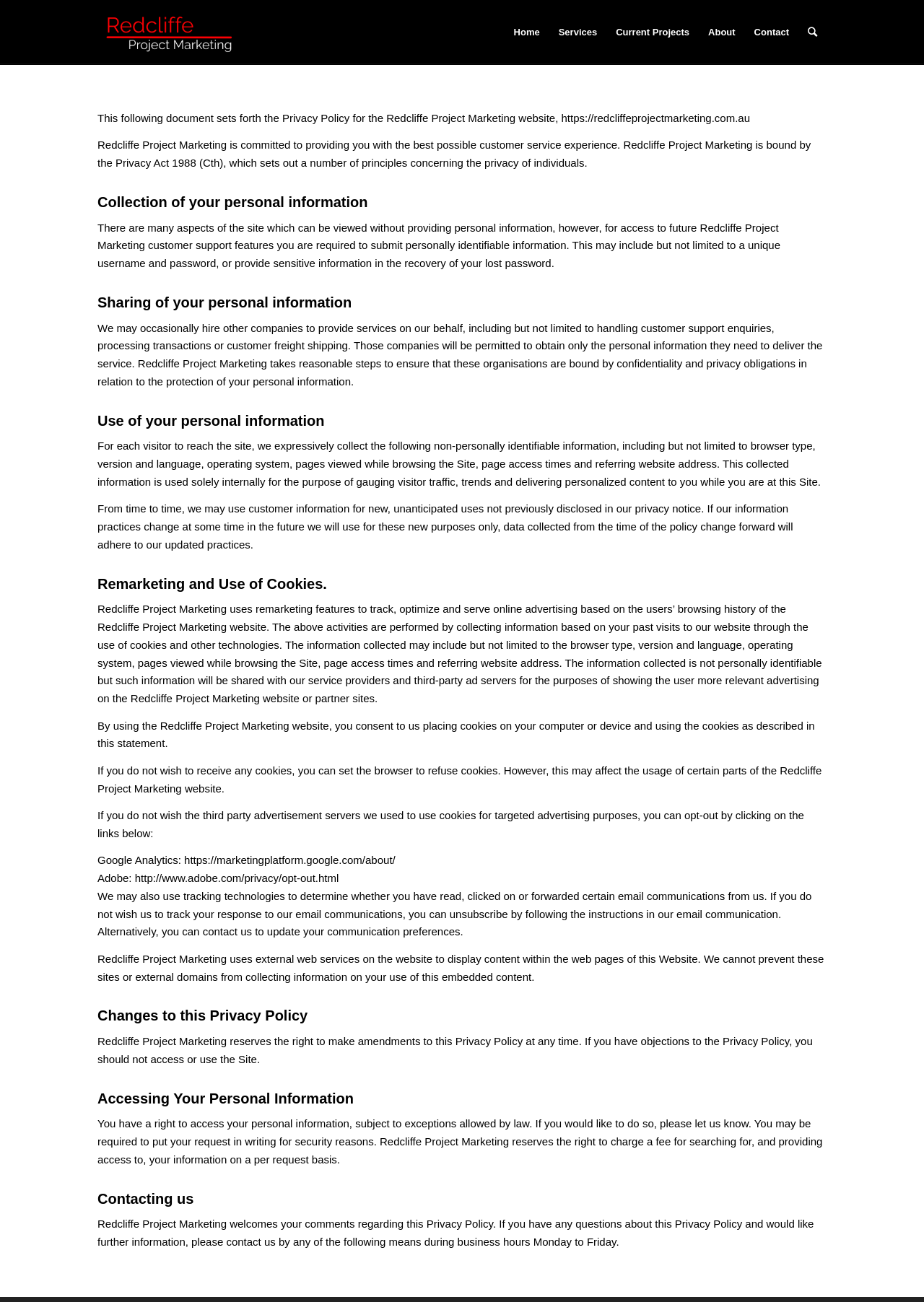Locate the bounding box coordinates of the UI element described by: "Current Projects". Provide the coordinates as four float numbers between 0 and 1, formatted as [left, top, right, bottom].

[0.656, 0.001, 0.756, 0.049]